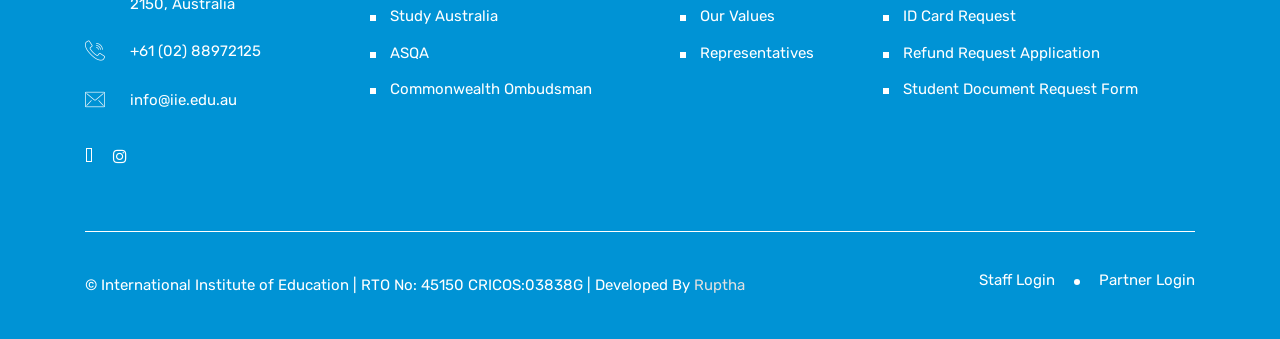Based on the element description: "Send", identify the UI element and provide its bounding box coordinates. Use four float numbers between 0 and 1, [left, top, right, bottom].

None